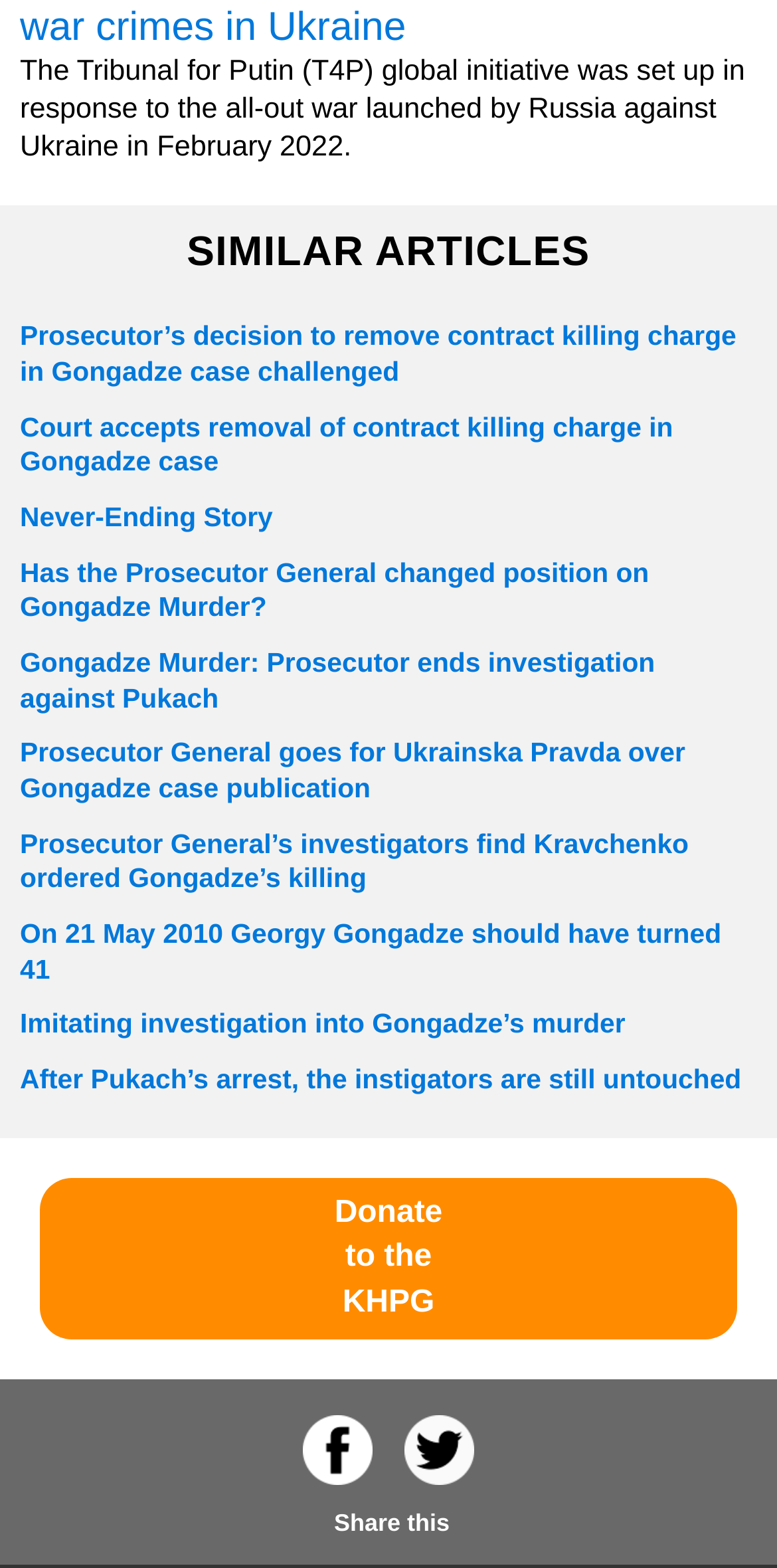Please find the bounding box for the UI element described by: "Never-Ending Story".

[0.026, 0.319, 0.974, 0.342]